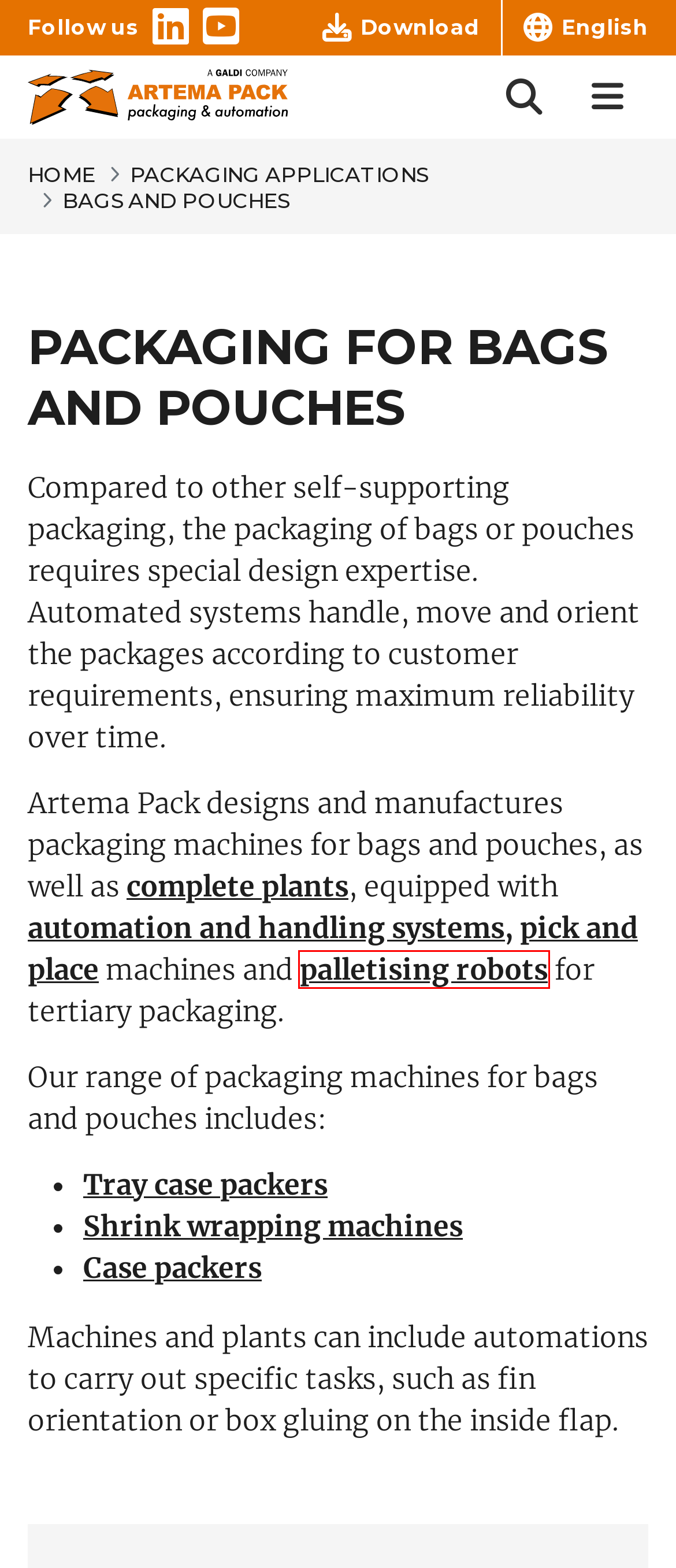Observe the screenshot of a webpage with a red bounding box around an element. Identify the webpage description that best fits the new page after the element inside the bounding box is clicked. The candidates are:
A. Production of Automation and Handling Systems | Artema Pack
B. Wrap Around machines for Secondary Packaging | Artema Pack
C. Pick and Place Machines for Packaging | Artema Pack
D. Download Brochures and Product Data Sheets | Artema Pack
E. Cardboard Tray Forming Machine | Artema Pack
F. Secondary Packaging Machine Manufacturers | Artema Pack
G. Brick and Bottle Palletisation Systems | Artema Pack
H. Production of Automated Packaging Systems | Artema Pack

G